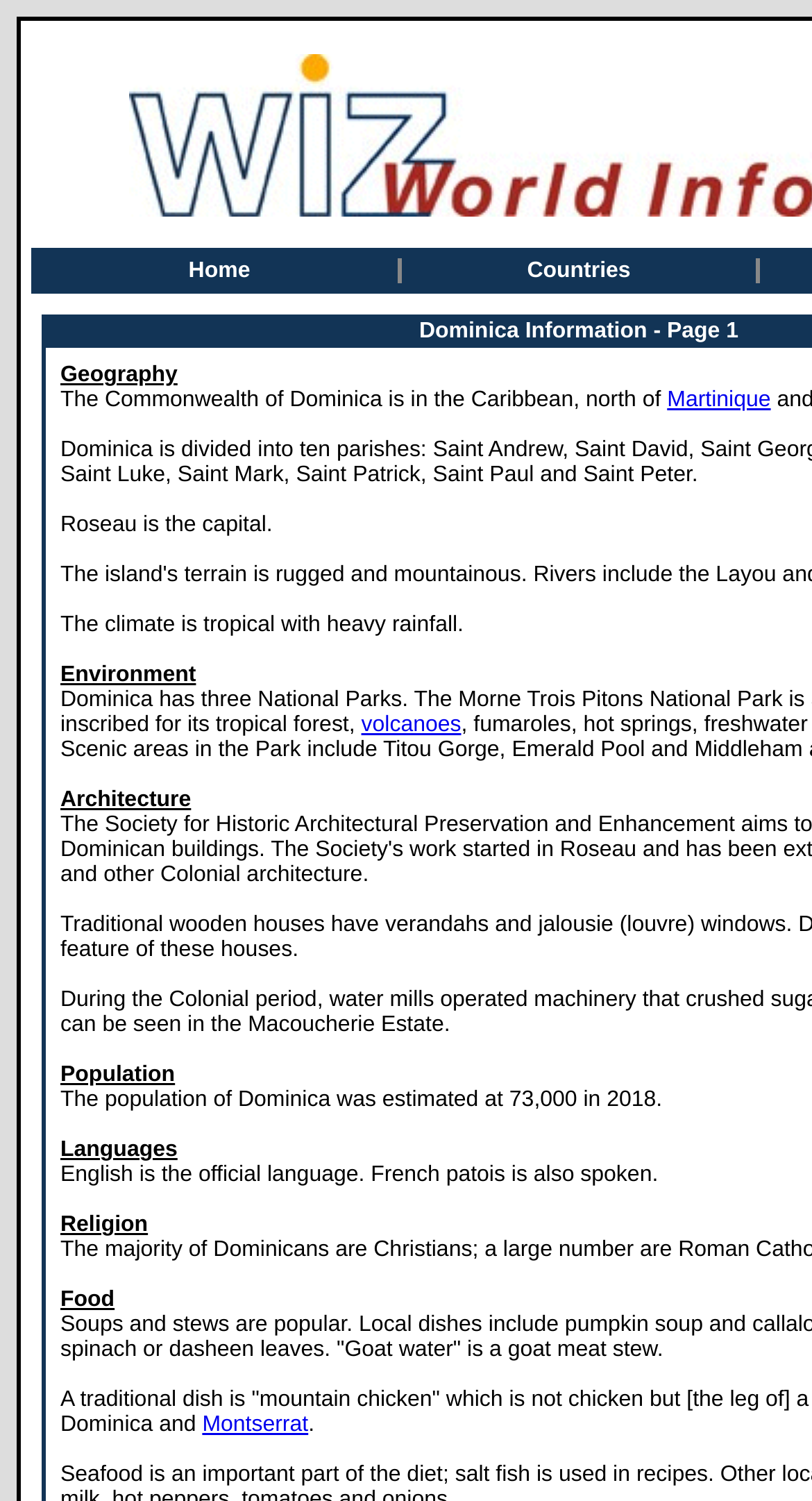What is mentioned as a feature of Dominica's environment?
Refer to the image and answer the question using a single word or phrase.

Volcanoes